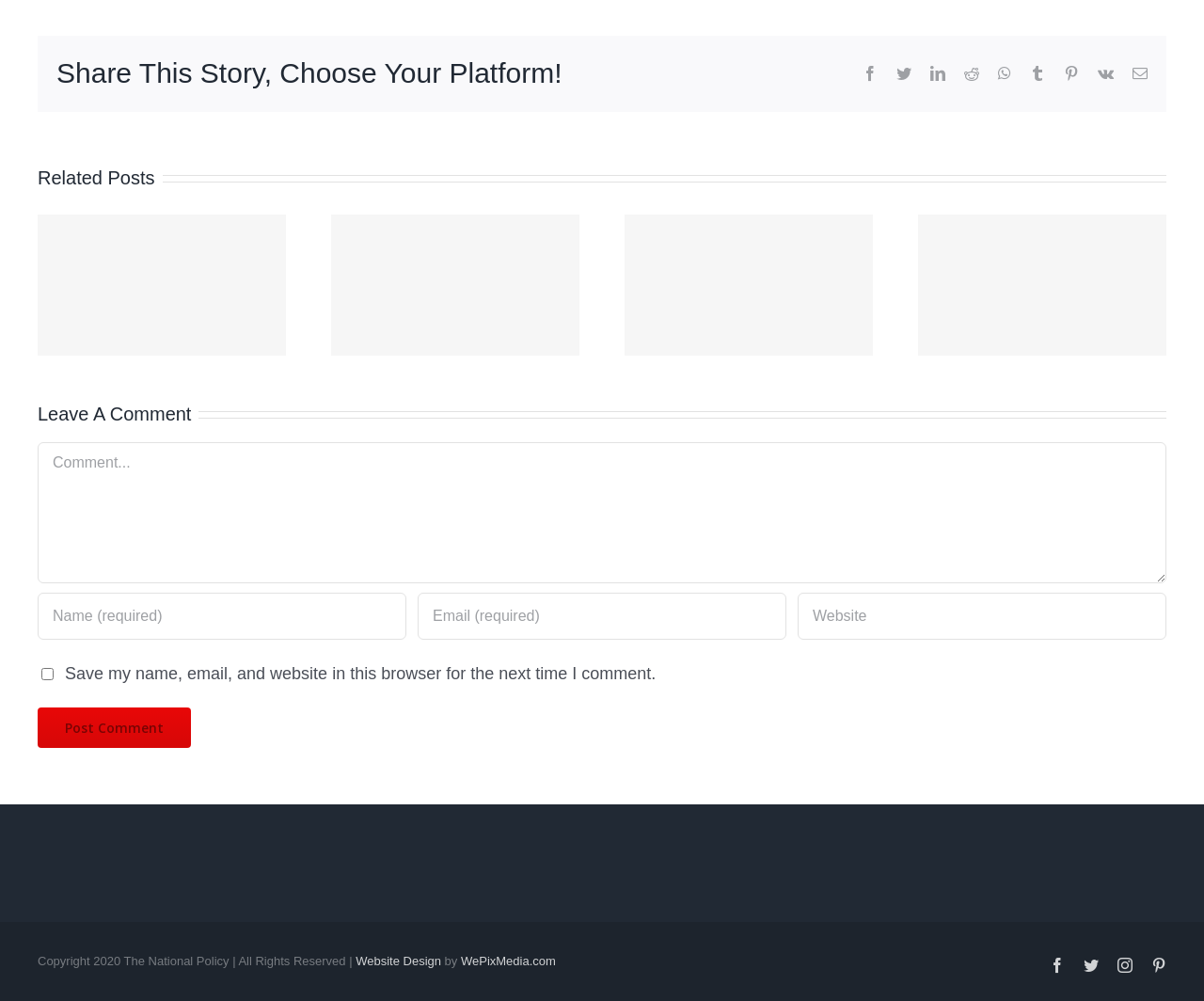Please answer the following question using a single word or phrase: 
How many textboxes are available for leaving a comment?

4